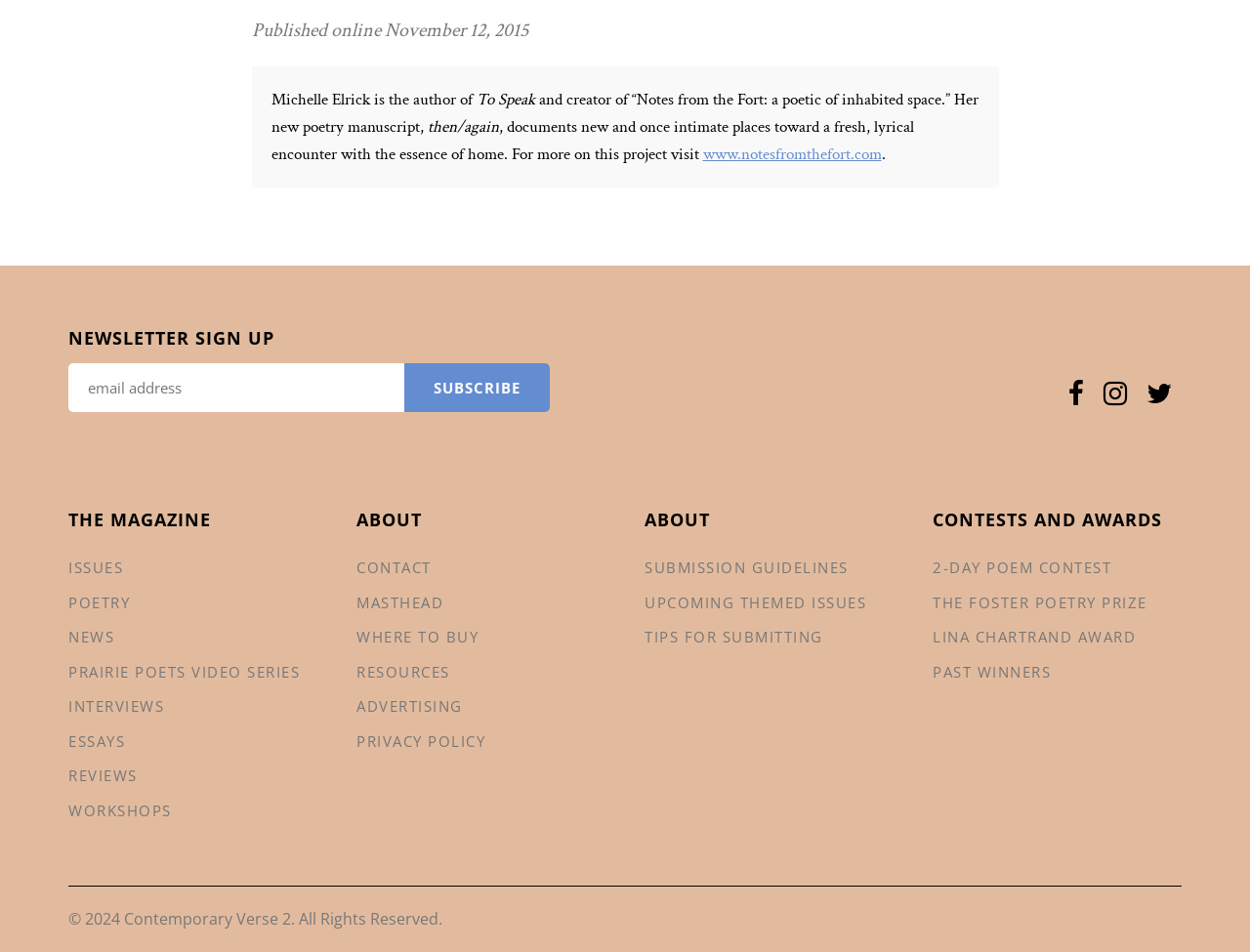Can you specify the bounding box coordinates for the region that should be clicked to fulfill this instruction: "Sign up for the newsletter".

[0.055, 0.381, 0.323, 0.432]